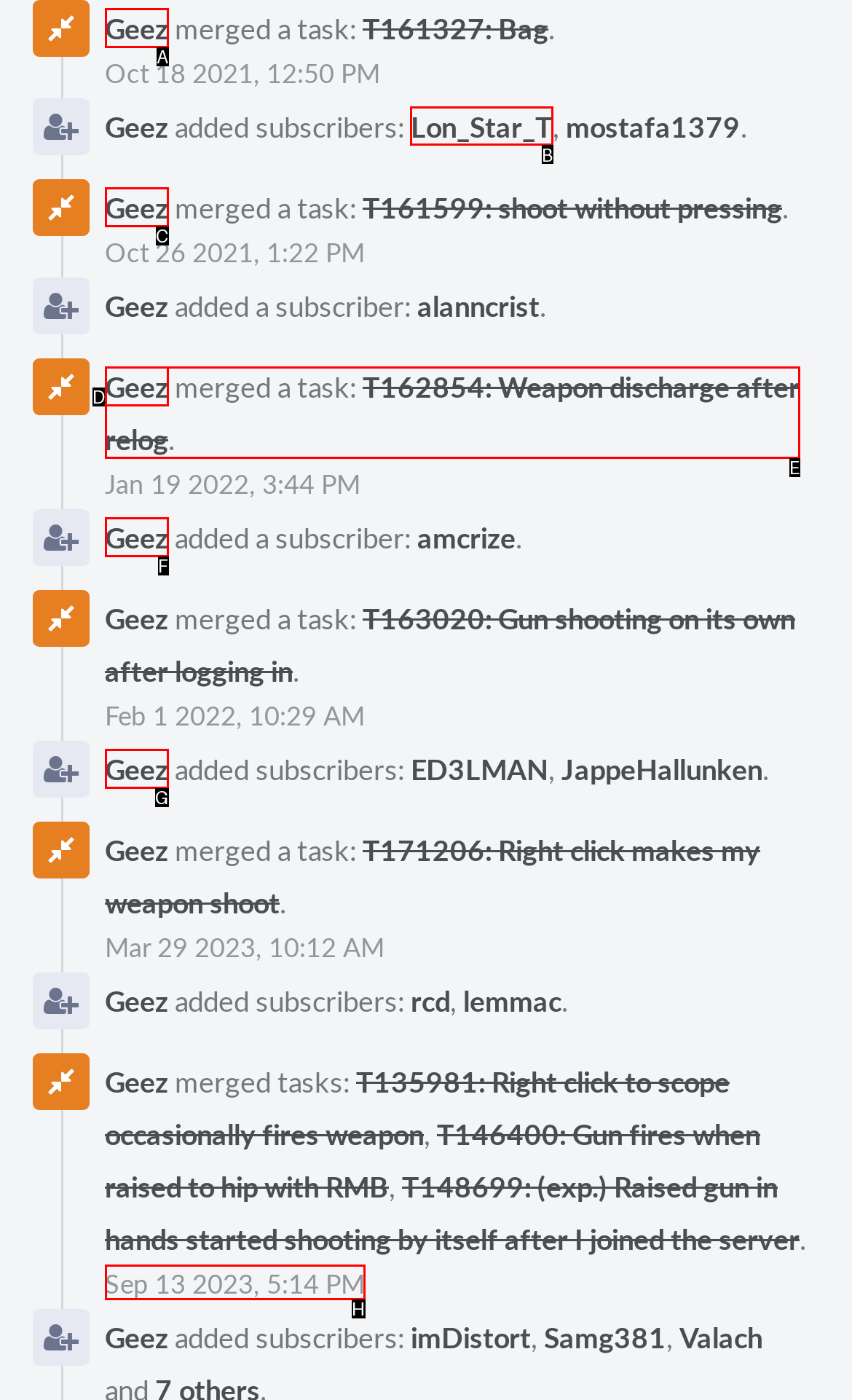Indicate which HTML element you need to click to complete the task: See who added subscriber Lon_Star_T. Provide the letter of the selected option directly.

B